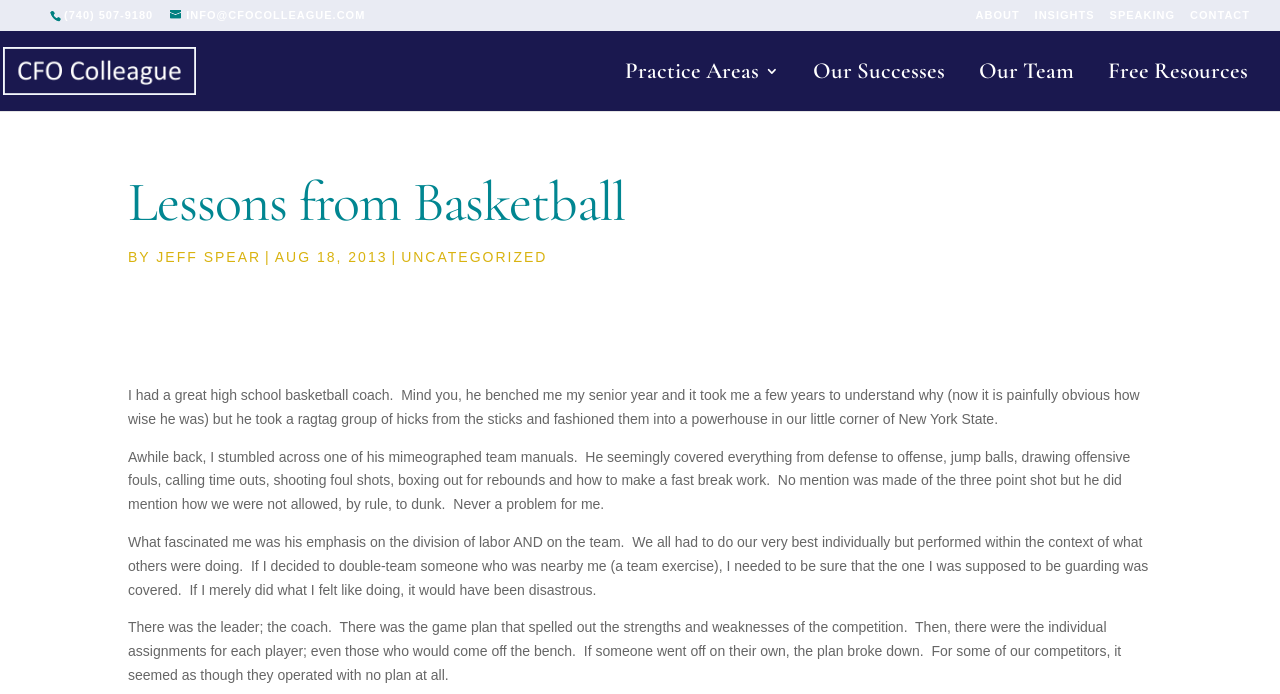Locate the bounding box coordinates of the clickable region necessary to complete the following instruction: "click the CONTACT link". Provide the coordinates in the format of four float numbers between 0 and 1, i.e., [left, top, right, bottom].

[0.93, 0.013, 0.977, 0.042]